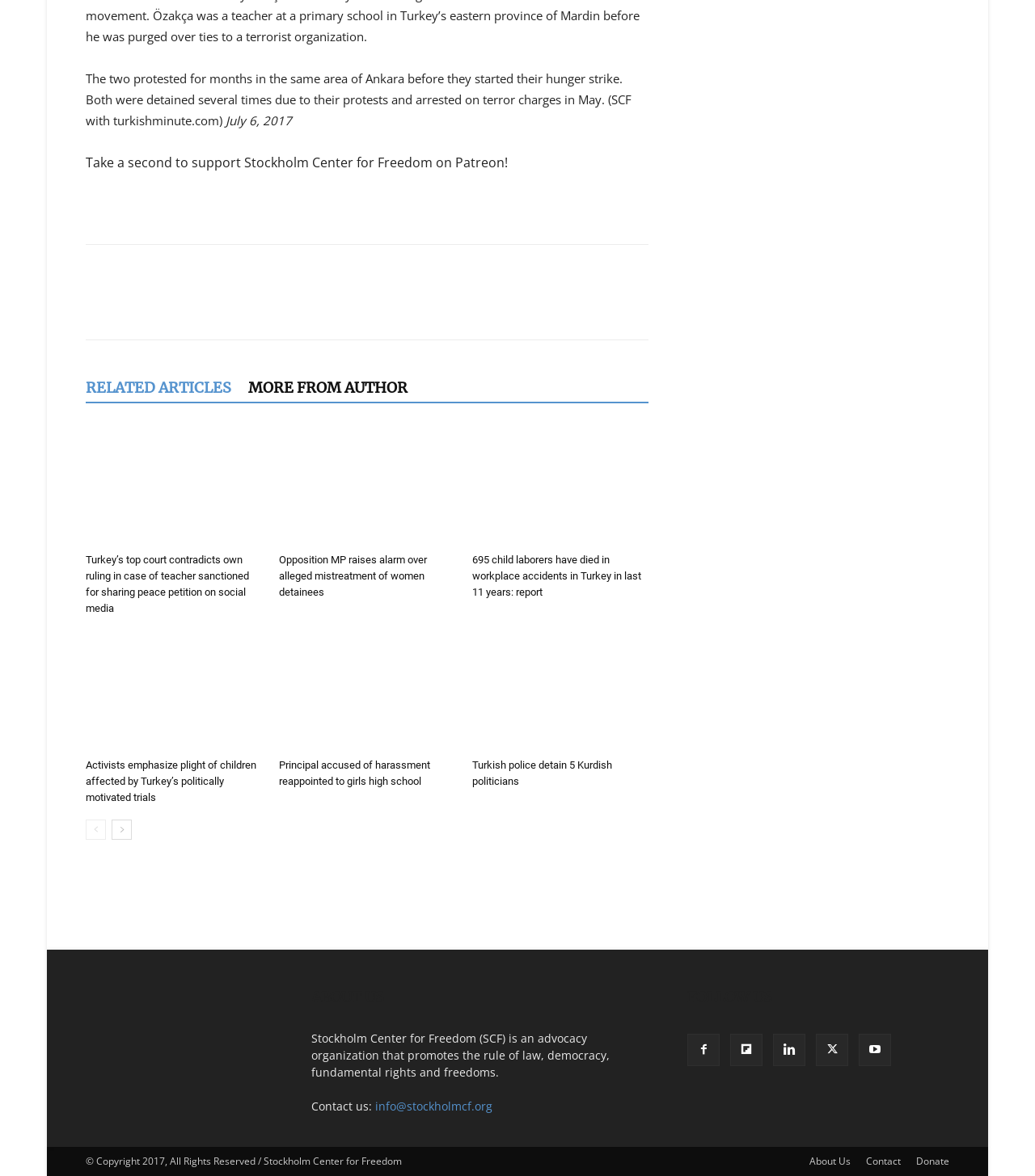Determine the bounding box coordinates for the area that should be clicked to carry out the following instruction: "Read more about Turkey’s top court contradicts own ruling in case of teacher sanctioned for sharing peace petition on social media".

[0.083, 0.362, 0.253, 0.465]